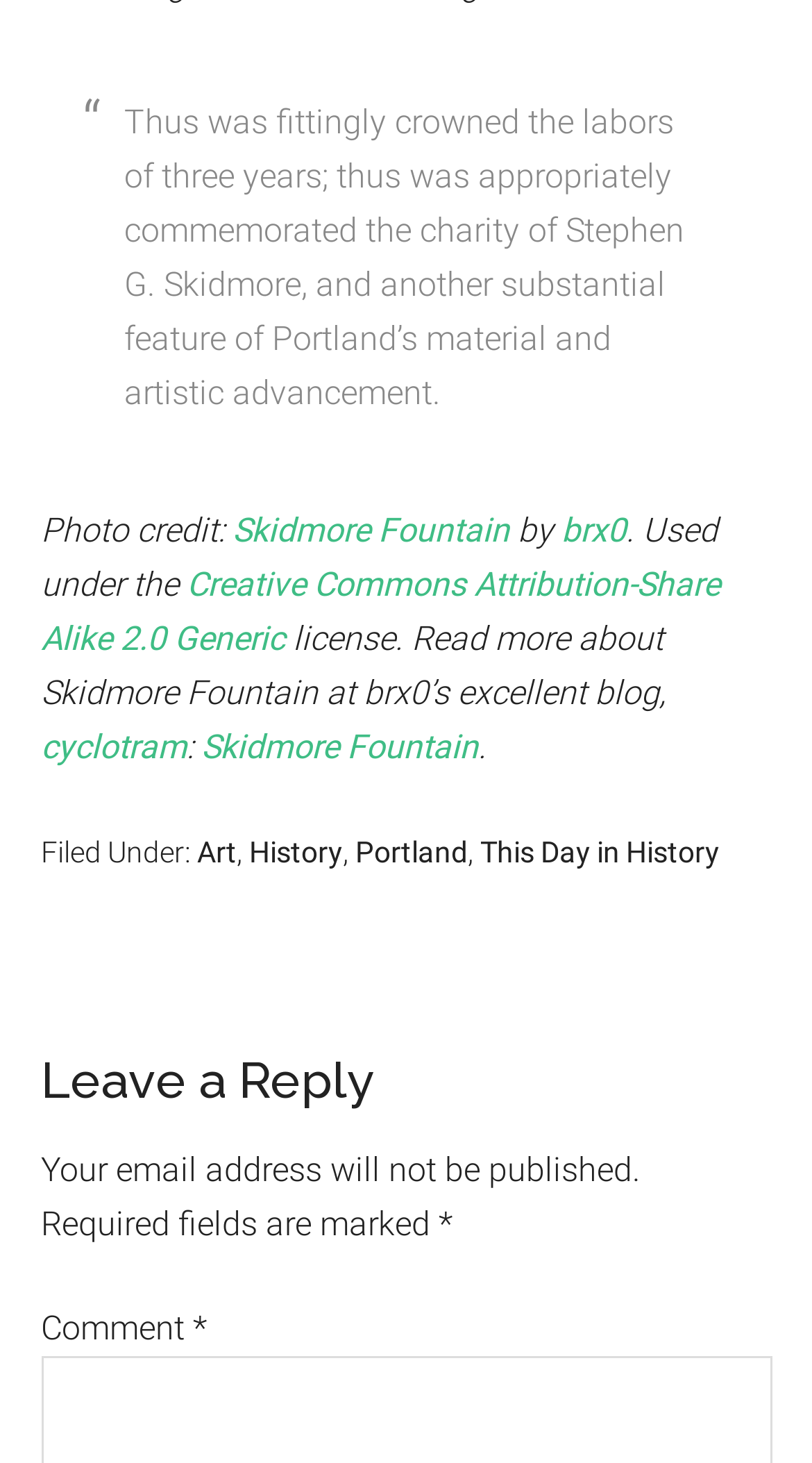What is the name of the fountain mentioned in the article?
Answer with a single word or phrase, using the screenshot for reference.

Skidmore Fountain